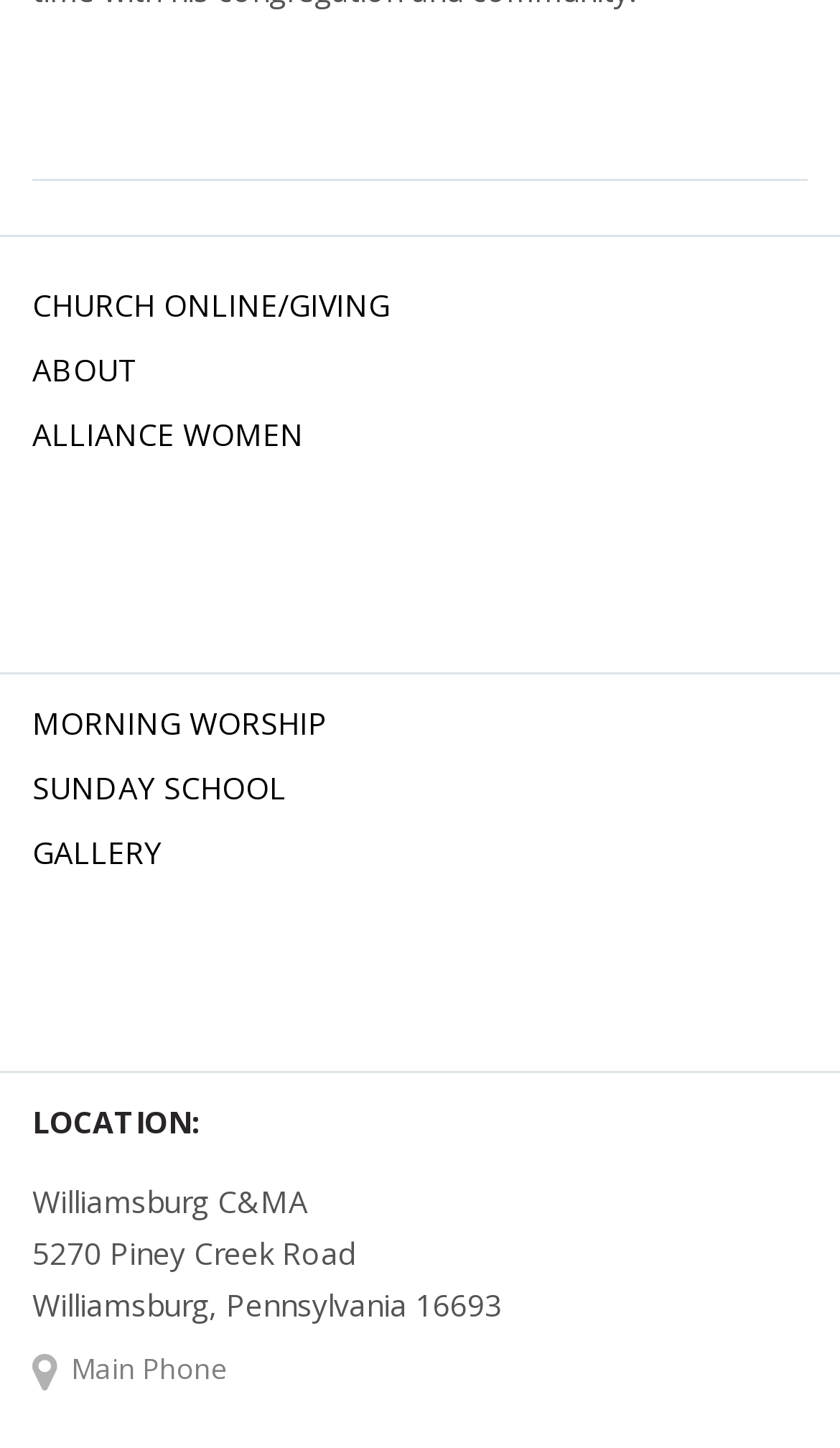From the element description: "Gallery", extract the bounding box coordinates of the UI element. The coordinates should be expressed as four float numbers between 0 and 1, in the order [left, top, right, bottom].

[0.038, 0.575, 0.192, 0.603]